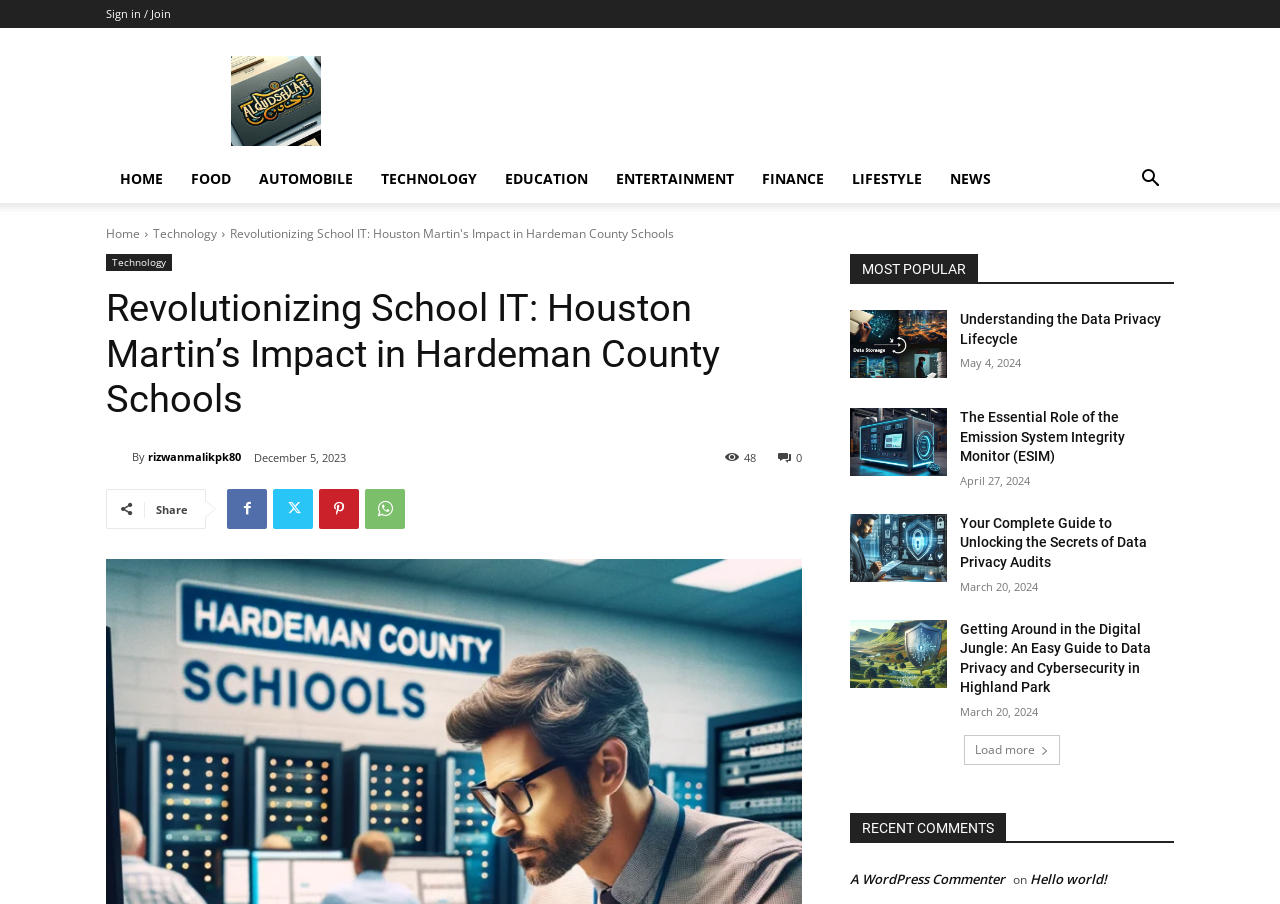Determine the bounding box coordinates of the clickable element necessary to fulfill the instruction: "Click on the 'Sign in / Join' link". Provide the coordinates as four float numbers within the 0 to 1 range, i.e., [left, top, right, bottom].

[0.083, 0.007, 0.134, 0.023]